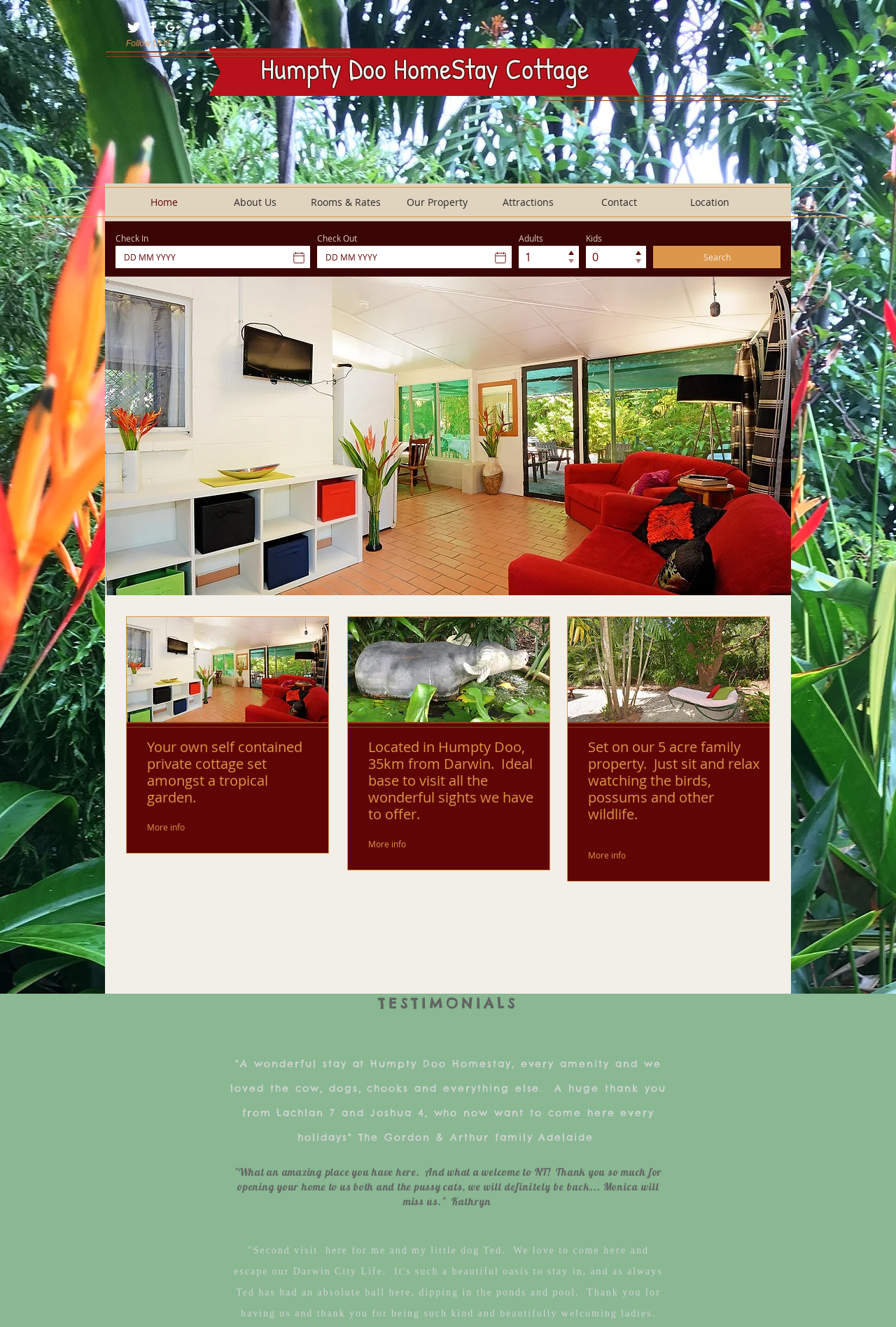Based on the visual content of the image, answer the question thoroughly: What is the name of the family who wrote a testimonial?

One of the testimonials on the webpage is from the Gordon & Arthur family from Adelaide, who wrote about their wonderful stay at Humpty Doo HomeStay.